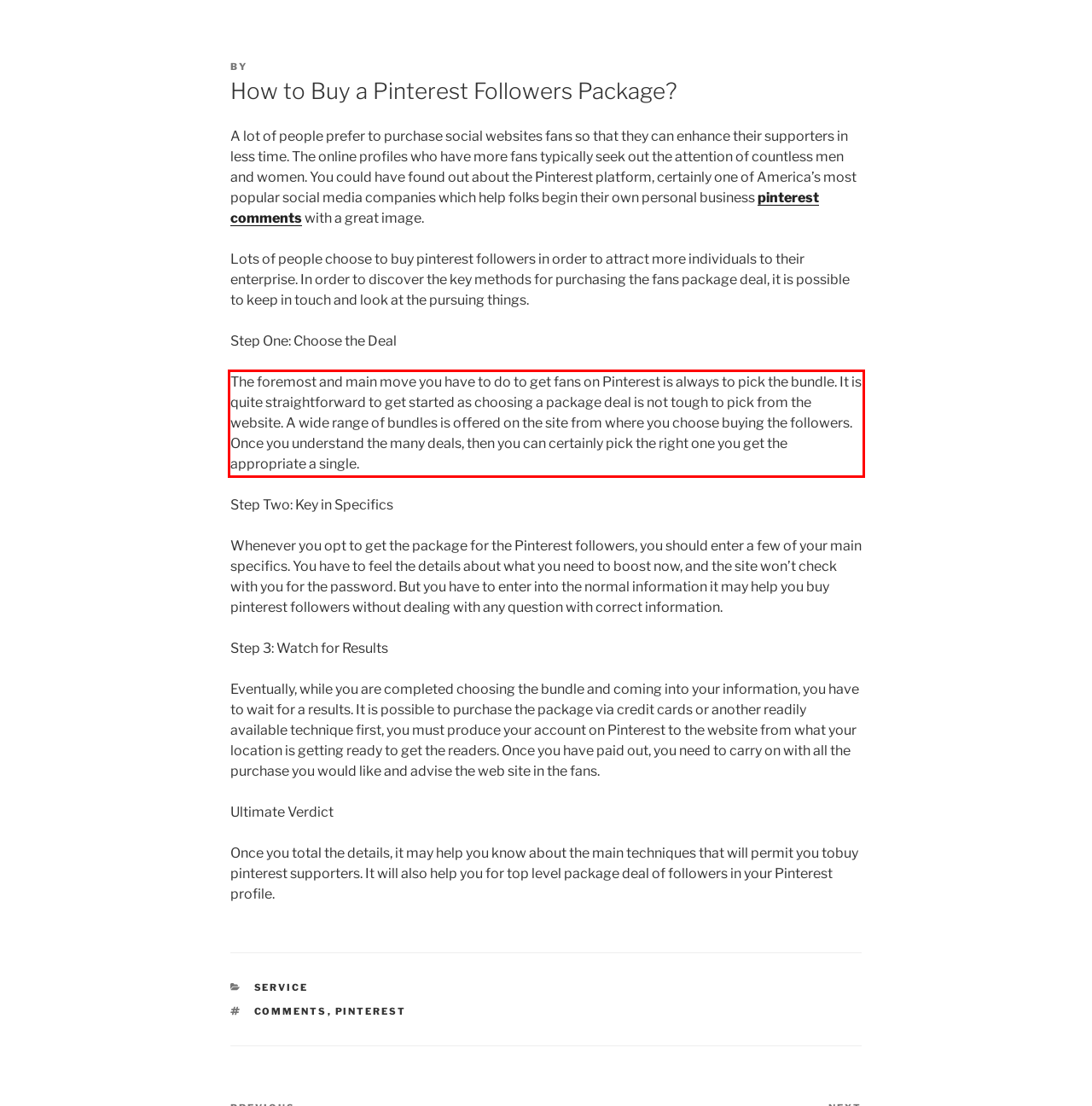In the given screenshot, locate the red bounding box and extract the text content from within it.

The foremost and main move you have to do to get fans on Pinterest is always to pick the bundle. It is quite straightforward to get started as choosing a package deal is not tough to pick from the website. A wide range of bundles is offered on the site from where you choose buying the followers. Once you understand the many deals, then you can certainly pick the right one you get the appropriate a single.